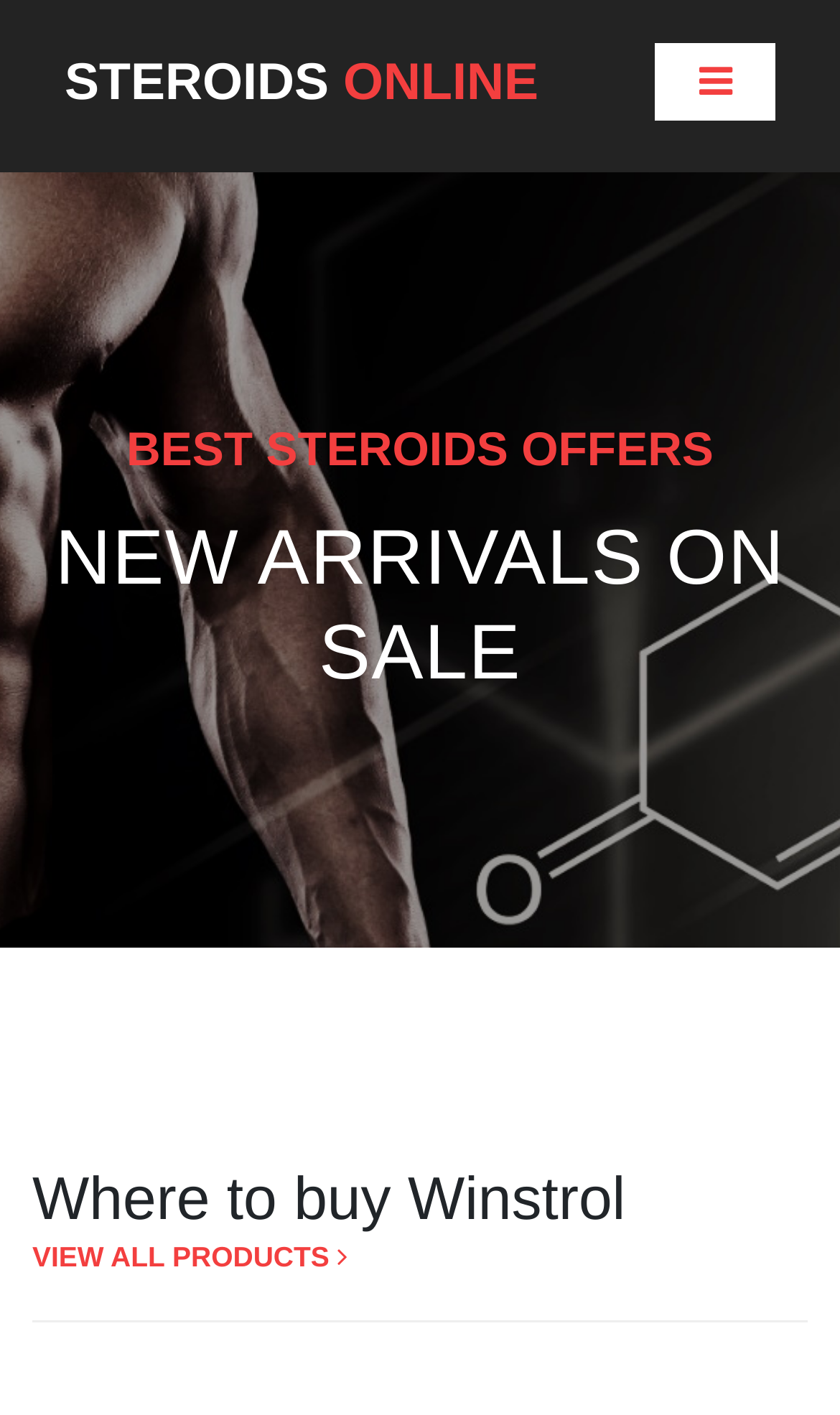What is the purpose of the 'Toggle navigation' button?
Respond to the question with a well-detailed and thorough answer.

The 'Toggle navigation' button is likely used to expand or collapse the navigation menu, allowing users to access more options or categories on the website.